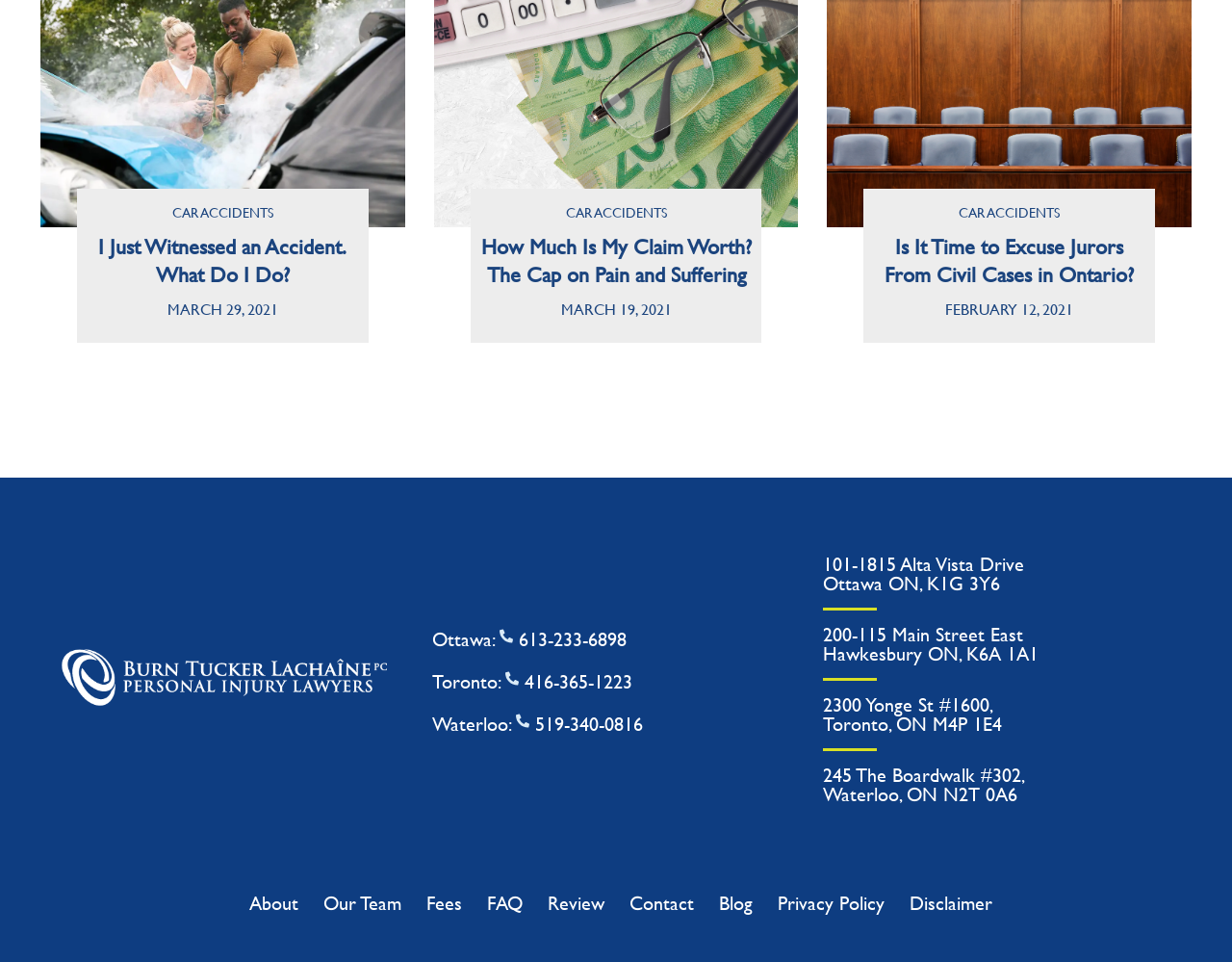What is the date of the article 'I Just Witnessed an Accident. What Do I Do?'?
Based on the screenshot, answer the question with a single word or phrase.

MARCH 29, 2021